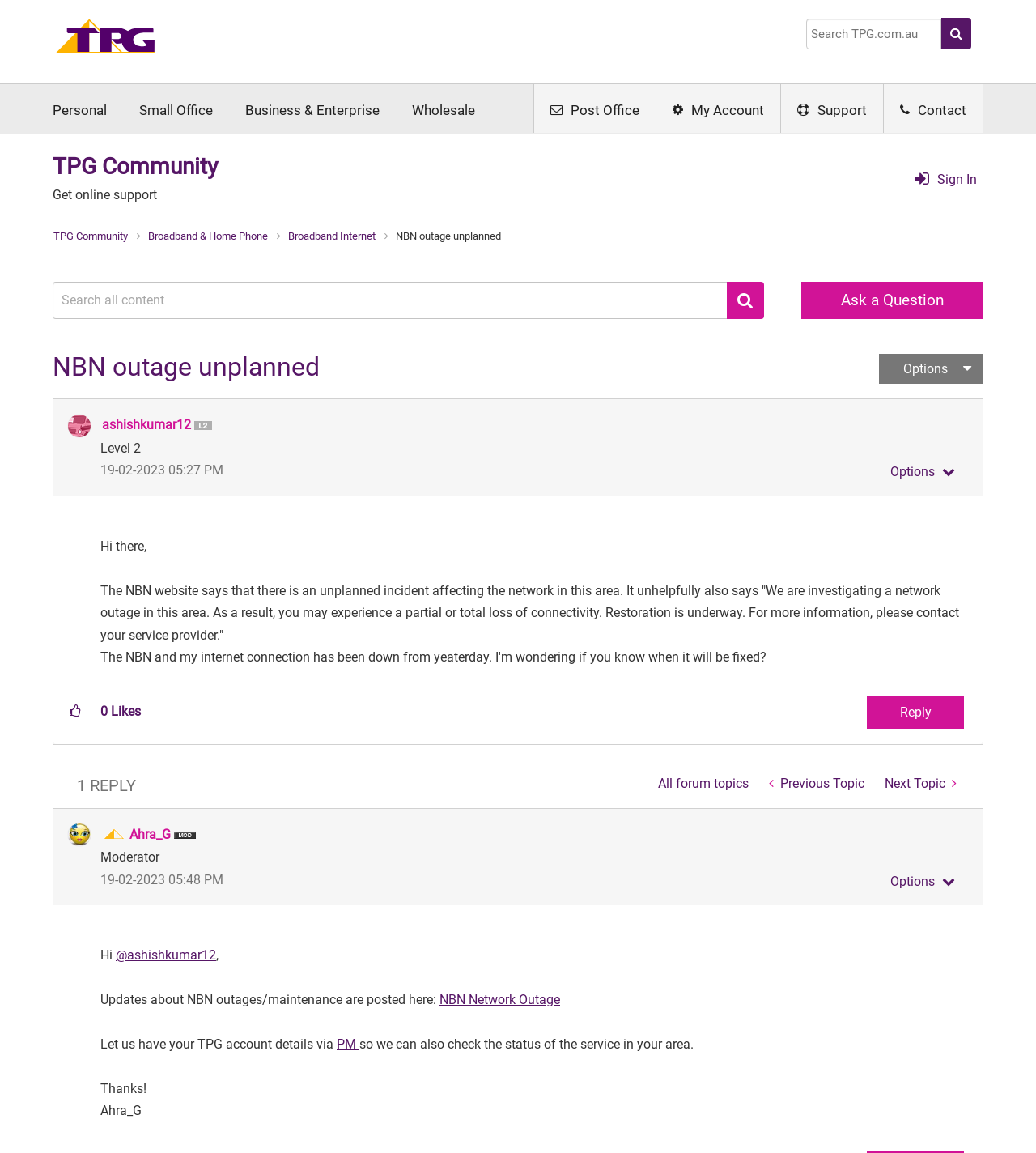What is the current status of the NBN network in this area?
Refer to the image and provide a one-word or short phrase answer.

Unplanned incident